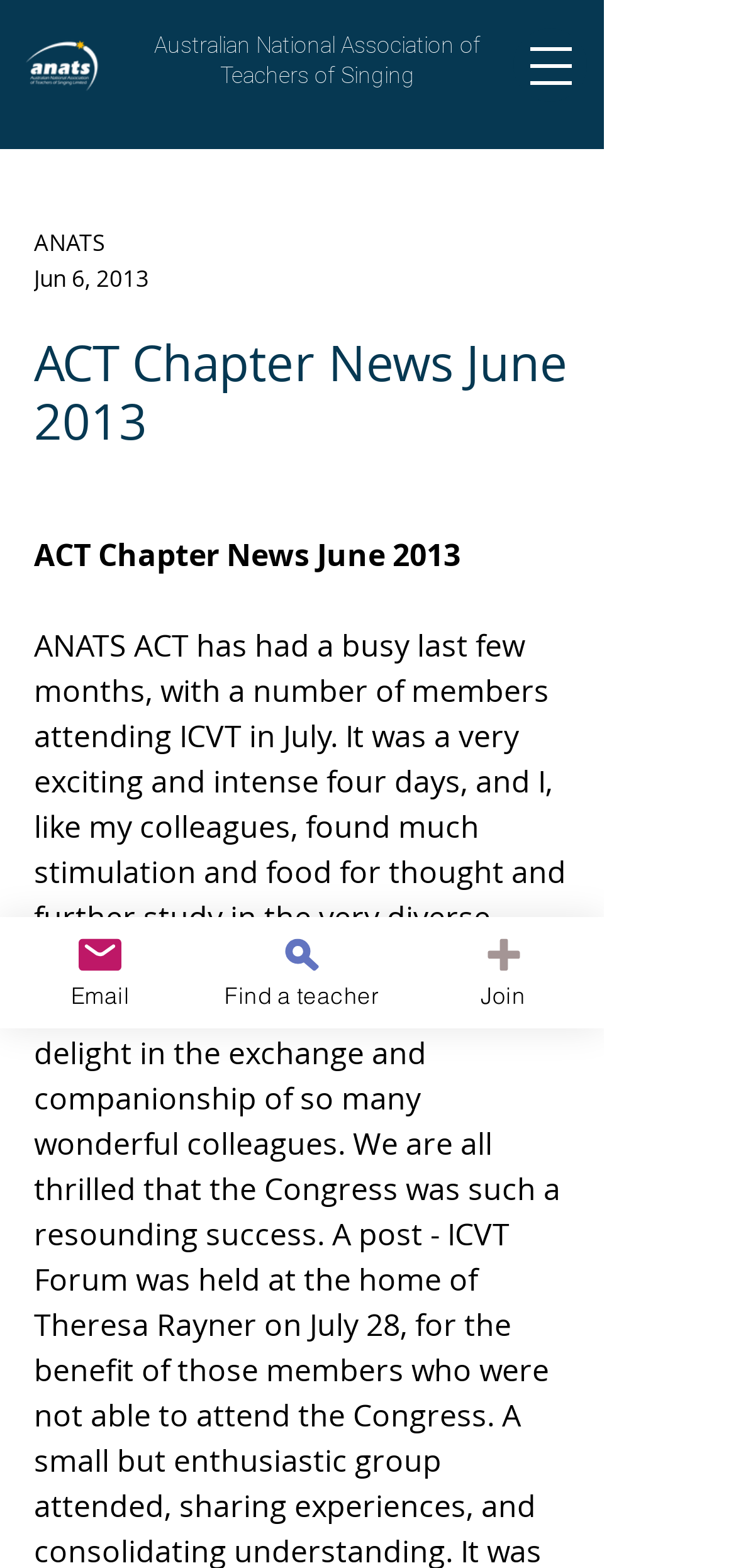Please answer the following query using a single word or phrase: 
What is the purpose of the button at the top-right corner?

Open navigation menu